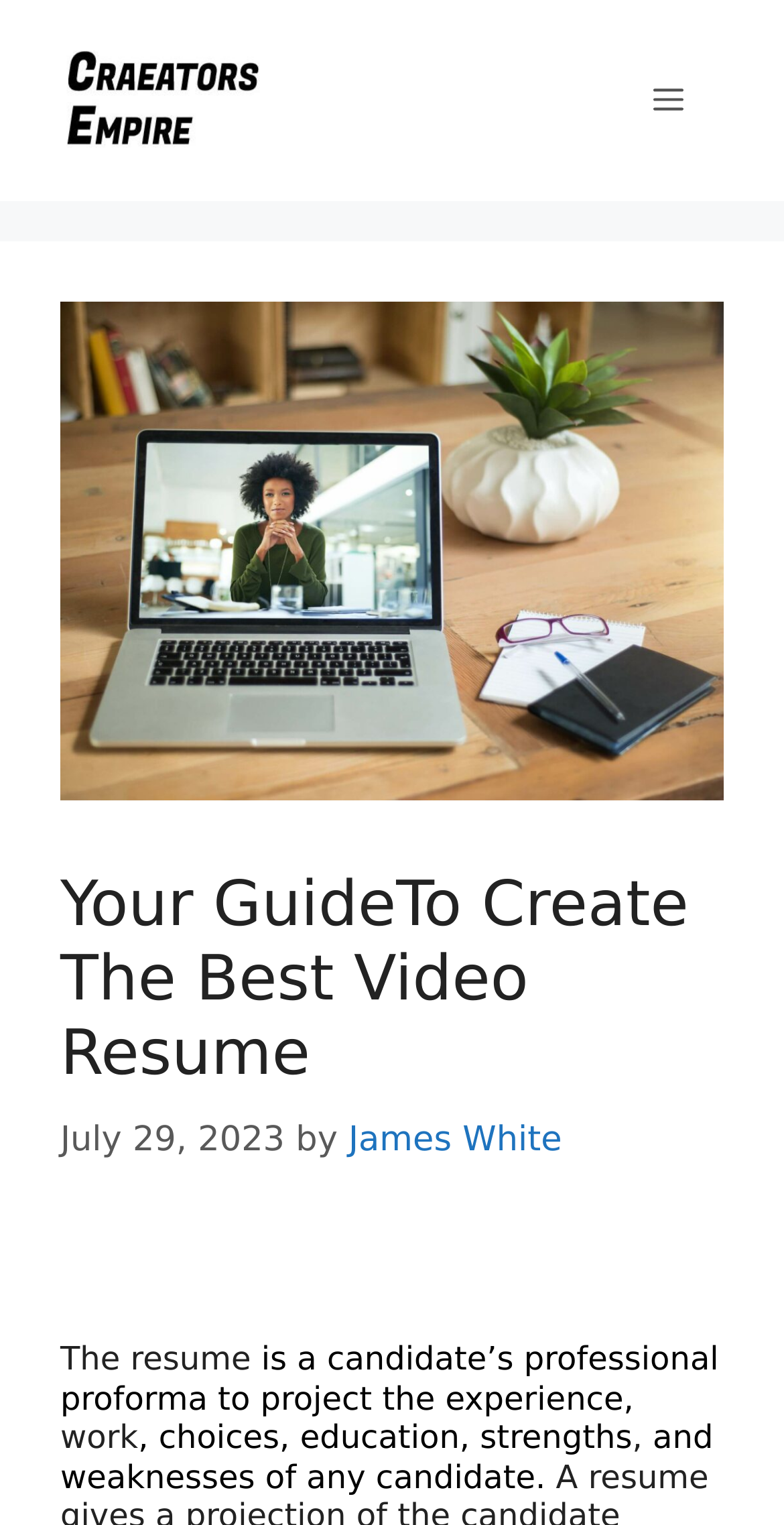What is the purpose of a resume?
Answer with a single word or phrase by referring to the visual content.

To project experience, work, choices, education, strengths, and weaknesses